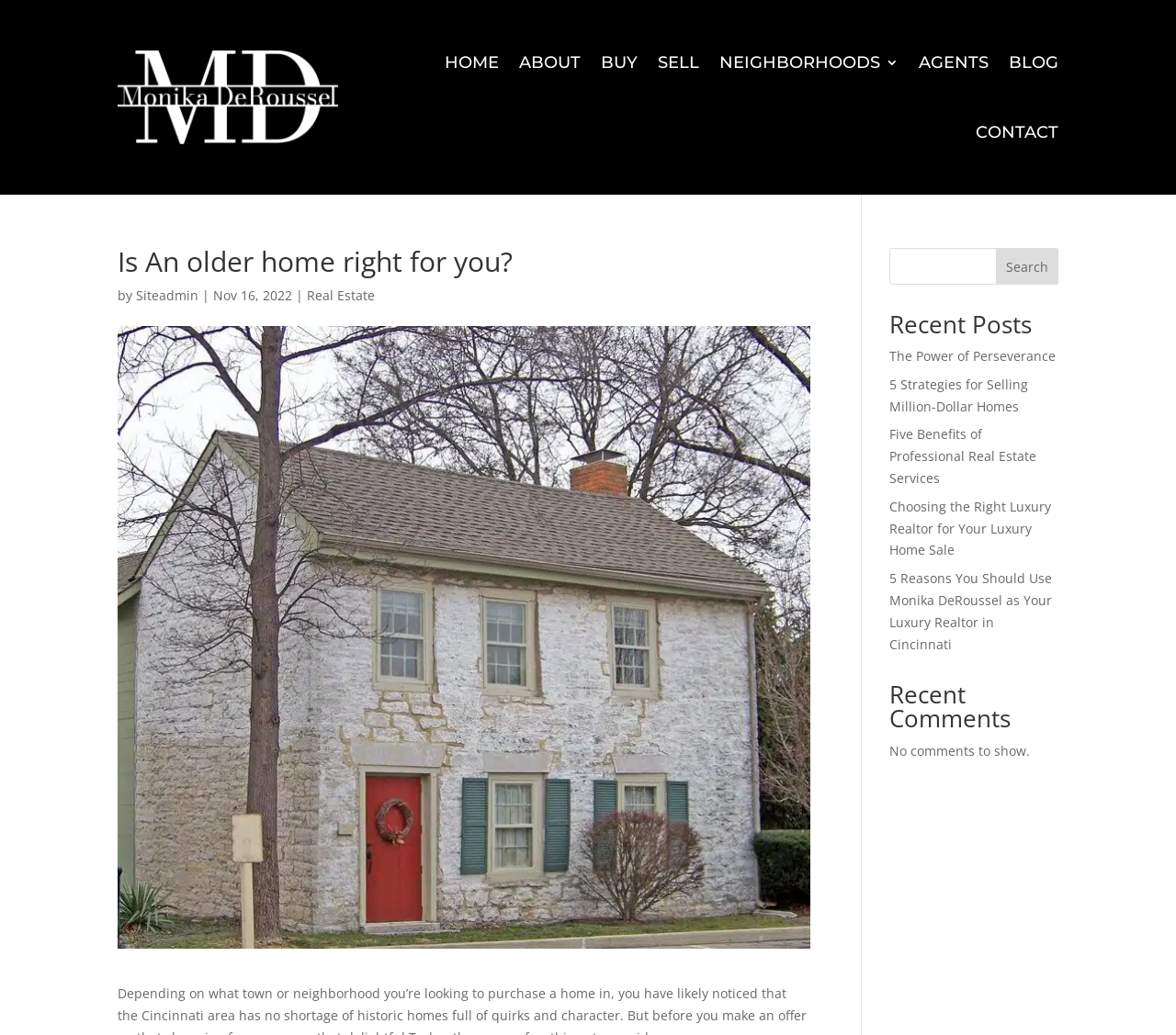Please identify the bounding box coordinates of the area that needs to be clicked to follow this instruction: "contact the real estate agent".

[0.83, 0.094, 0.9, 0.161]